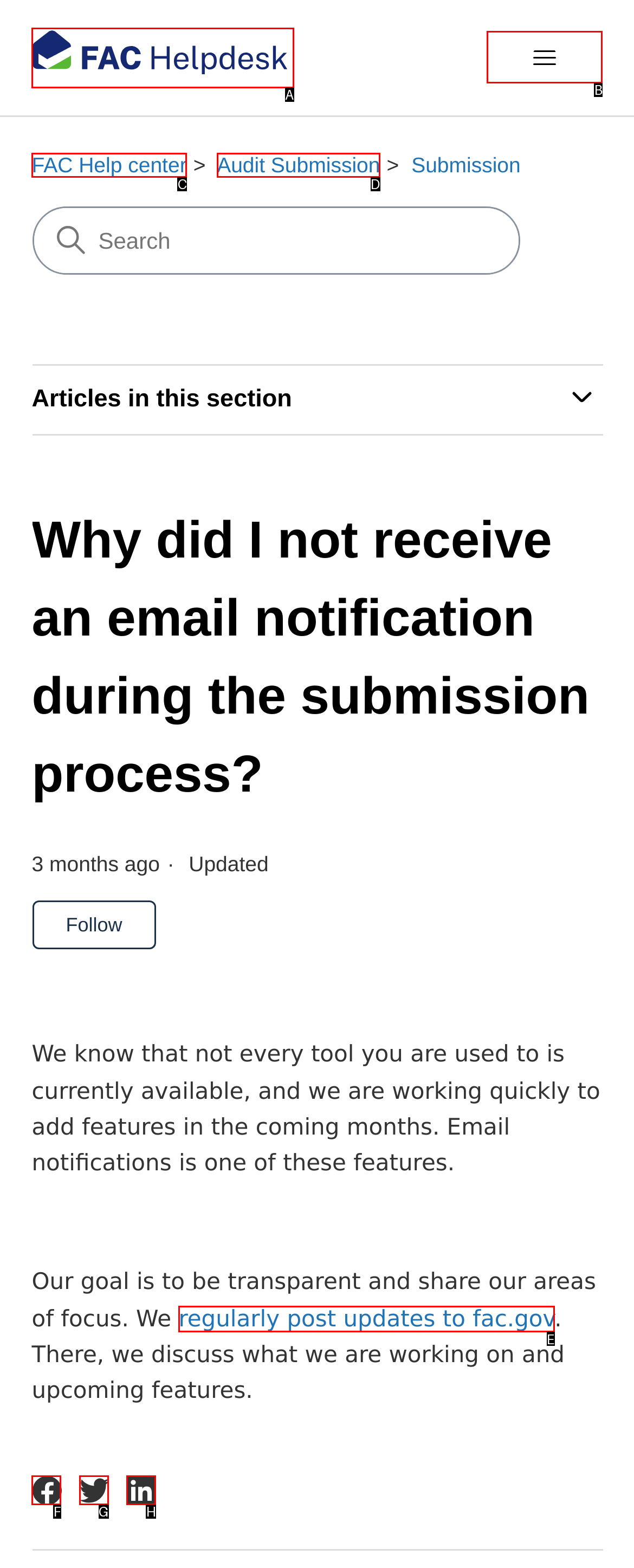Identify the HTML element to click to execute this task: Toggle navigation menu Respond with the letter corresponding to the proper option.

B